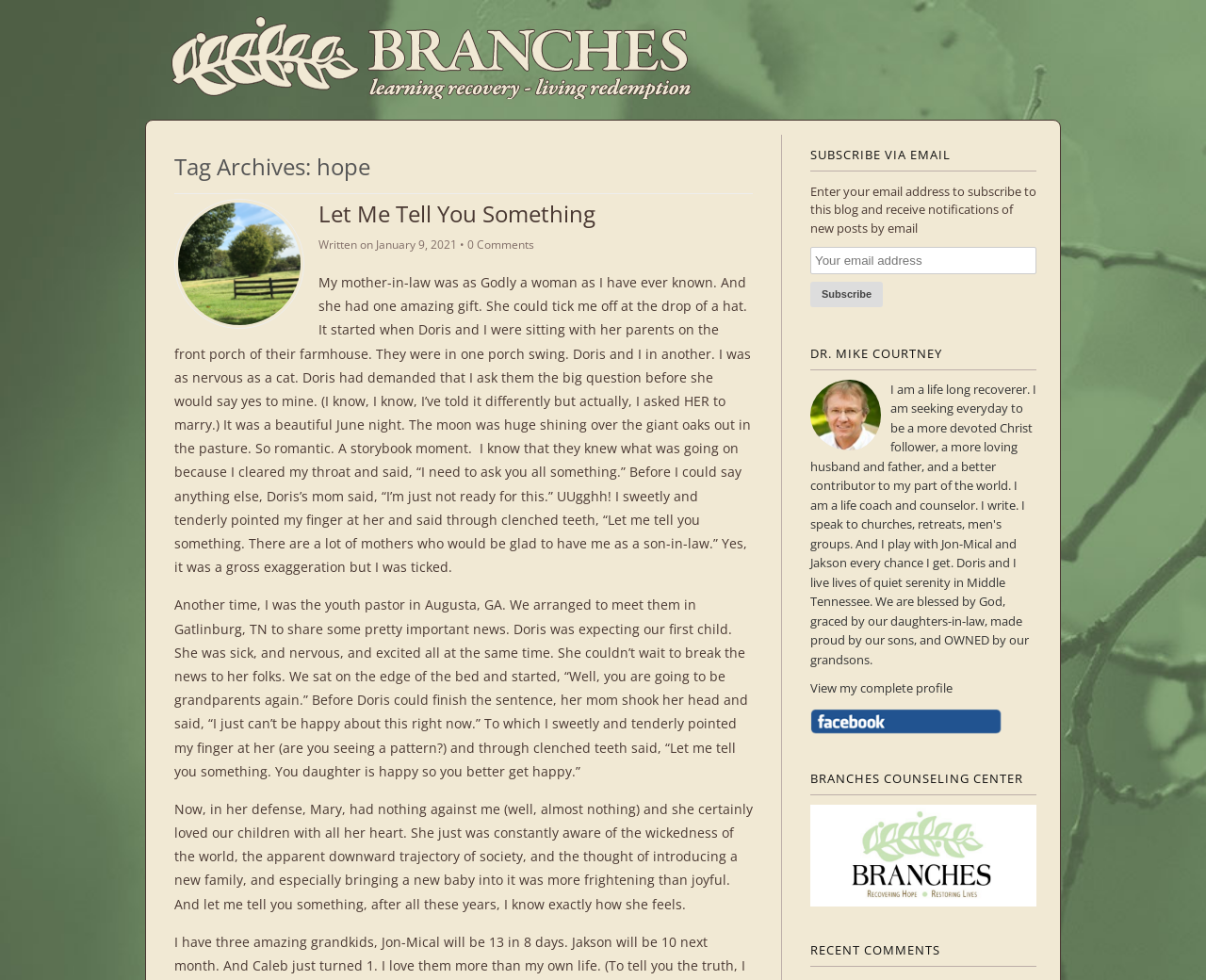What is the name of the author?
Examine the image and provide an in-depth answer to the question.

The name of the author can be found in the heading element with the text 'DR. MIKE COURTNEY'. This heading element is located in the section with the image of the author.